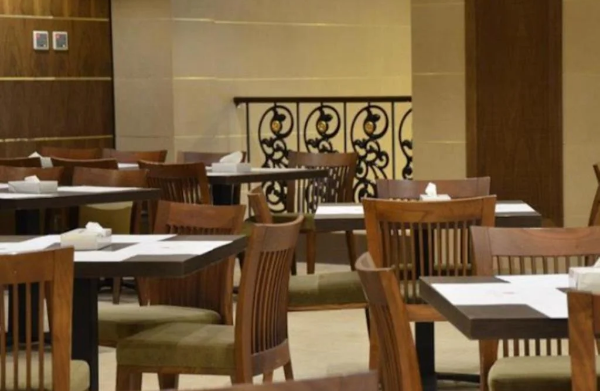Explain the image with as much detail as possible.

The image showcases a warm and inviting restaurant setting, evident from the rich wooden furniture that dominates the scene. Several tables are arranged in a spacious layout, each adorned with neatly folded napkins and white tablecloths, suggesting a focus on dining comfort and aesthetic appeal. The room features textured walls that complement the wooden accents, creating a cozy atmosphere for guests. In the background, an elegant wrought iron railing adds a touch of sophistication, hinting at the restaurant's attention to detail and design. This setting likely belongs to the Ramada Dar Al Faazin Hotel in Makkah, known for its top-class facilities and commitment to providing a comfortable dining experience.